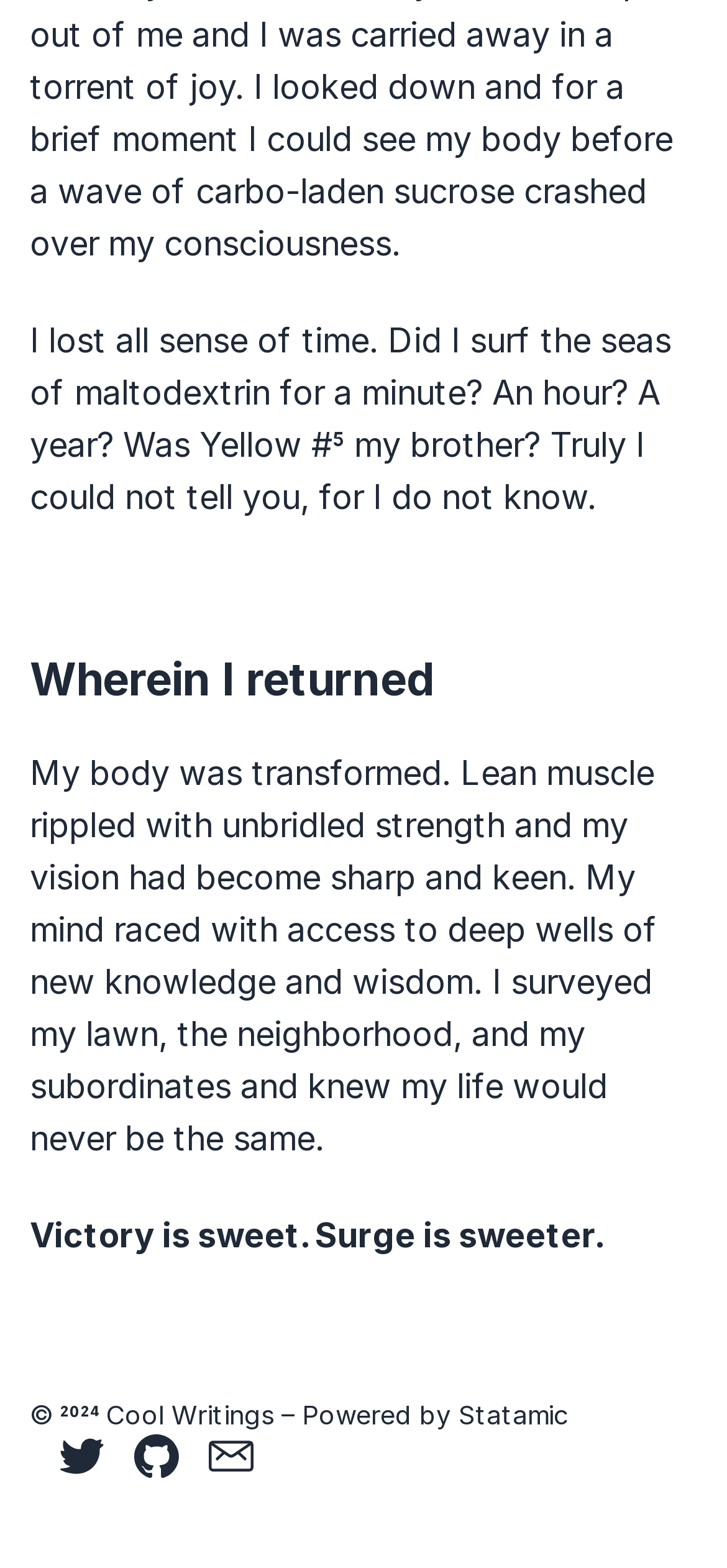Using the elements shown in the image, answer the question comprehensively: What is the theme of the text?

The theme of the text appears to be personal transformation, as it describes the narrator's body and mind being transformed, gaining new strength, knowledge, and wisdom, and feeling a sense of victory and sweetness.